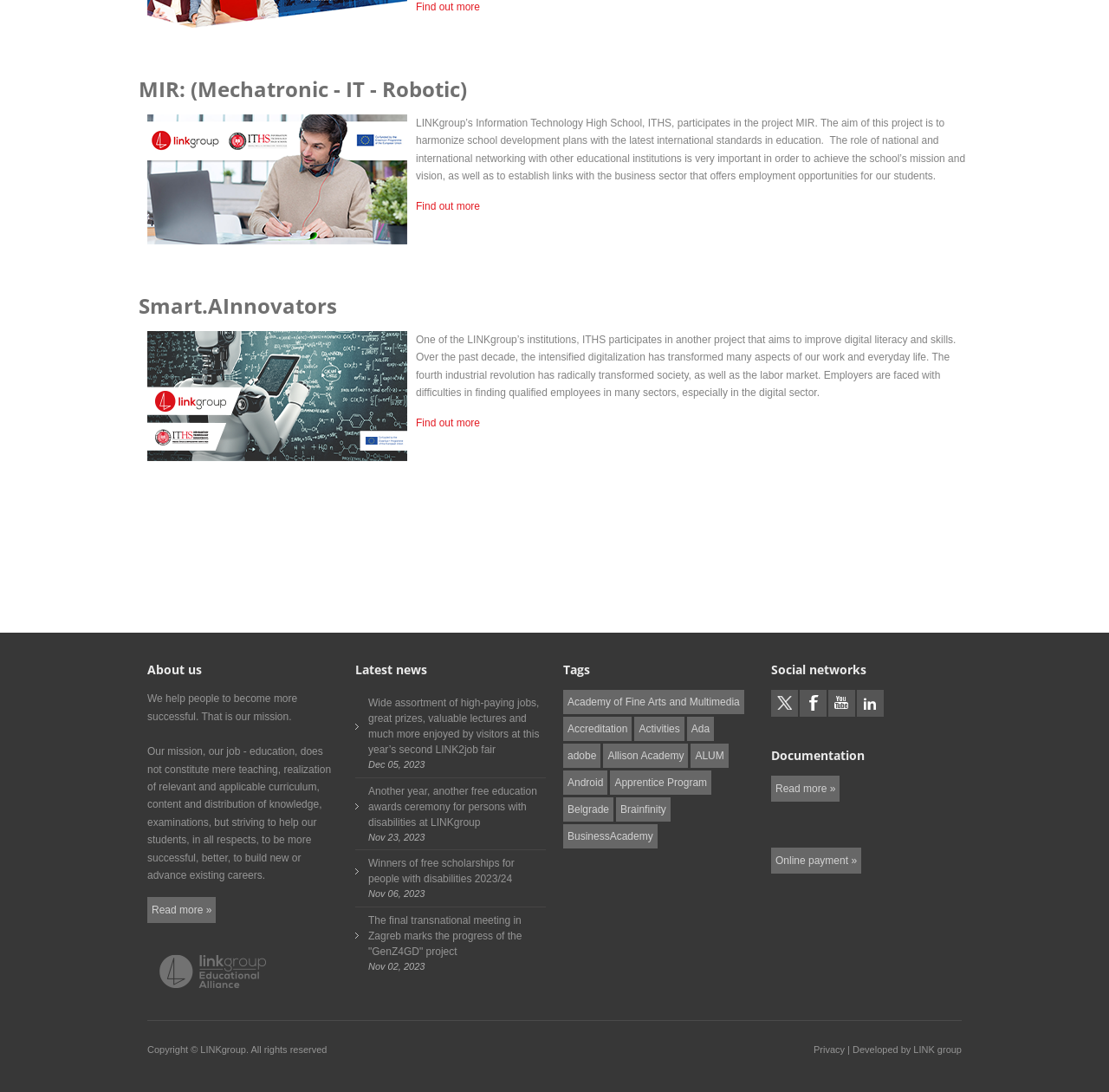Using floating point numbers between 0 and 1, provide the bounding box coordinates in the format (top-left x, top-left y, bottom-right x, bottom-right y). Locate the UI element described here: Allison Academy

[0.544, 0.681, 0.621, 0.703]